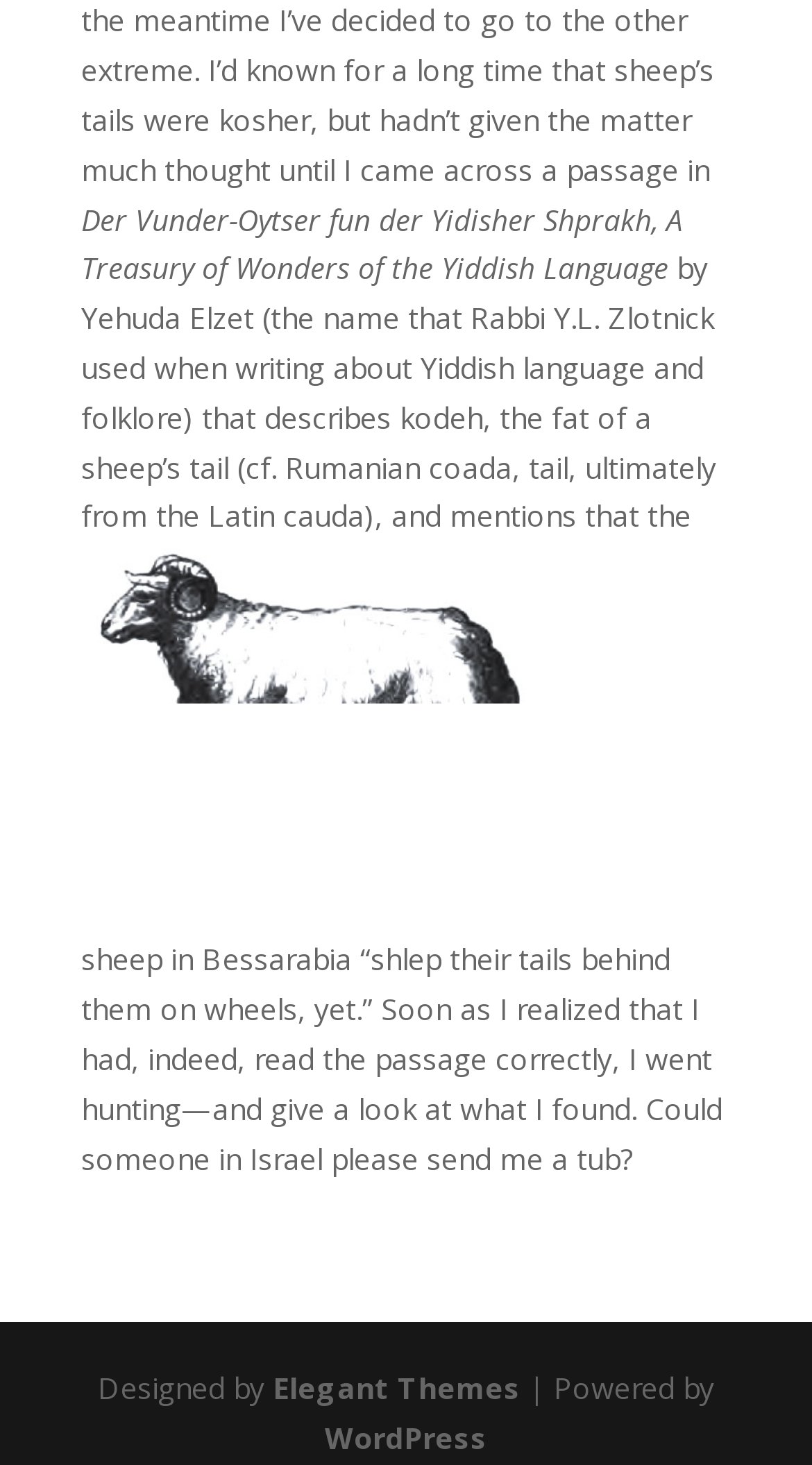Answer this question in one word or a short phrase: What is kodeh?

fat of a sheep's tail